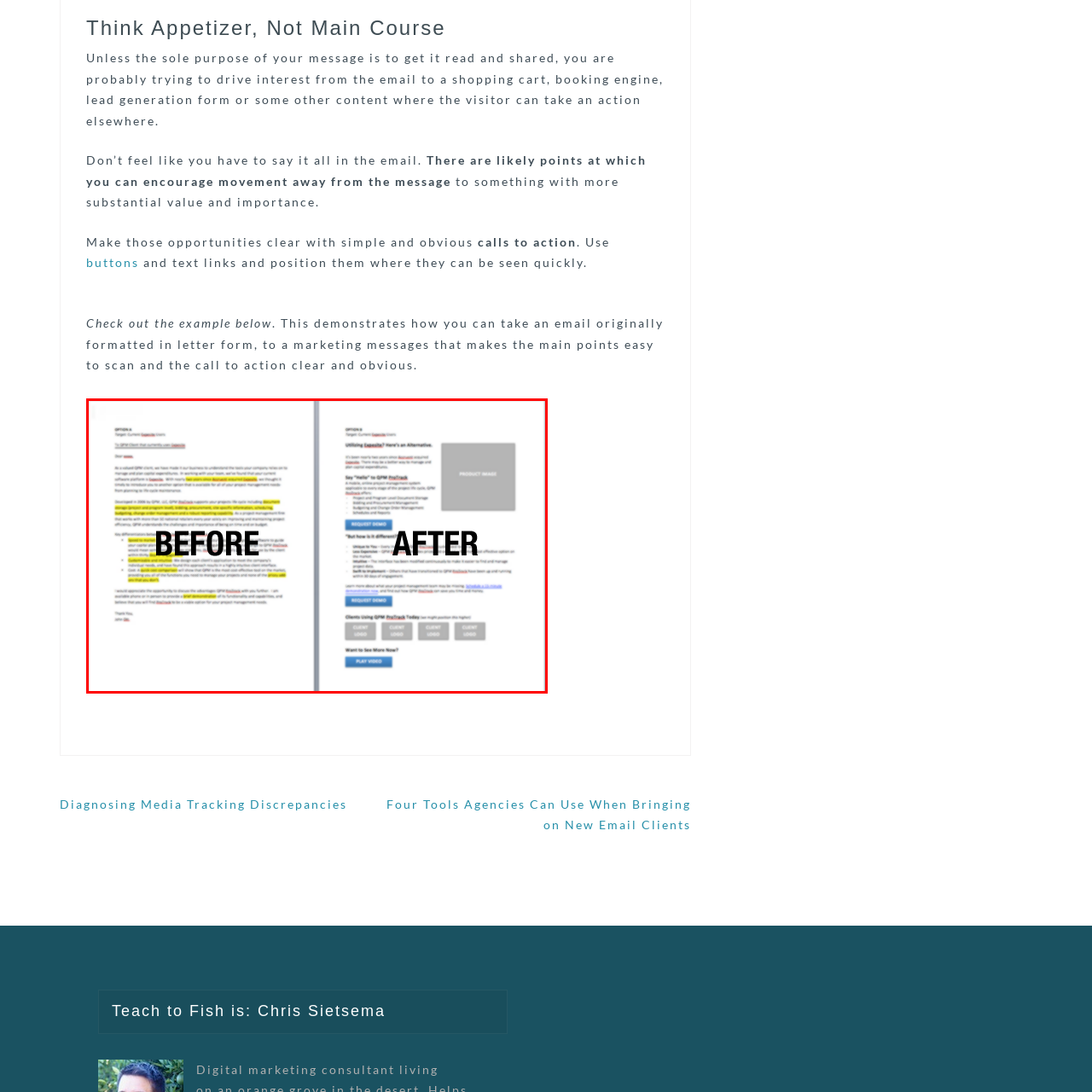View the area enclosed by the red box, What is the purpose of the dedicated area for product information in the AFTER email format? Respond using one word or phrase.

To showcase product information